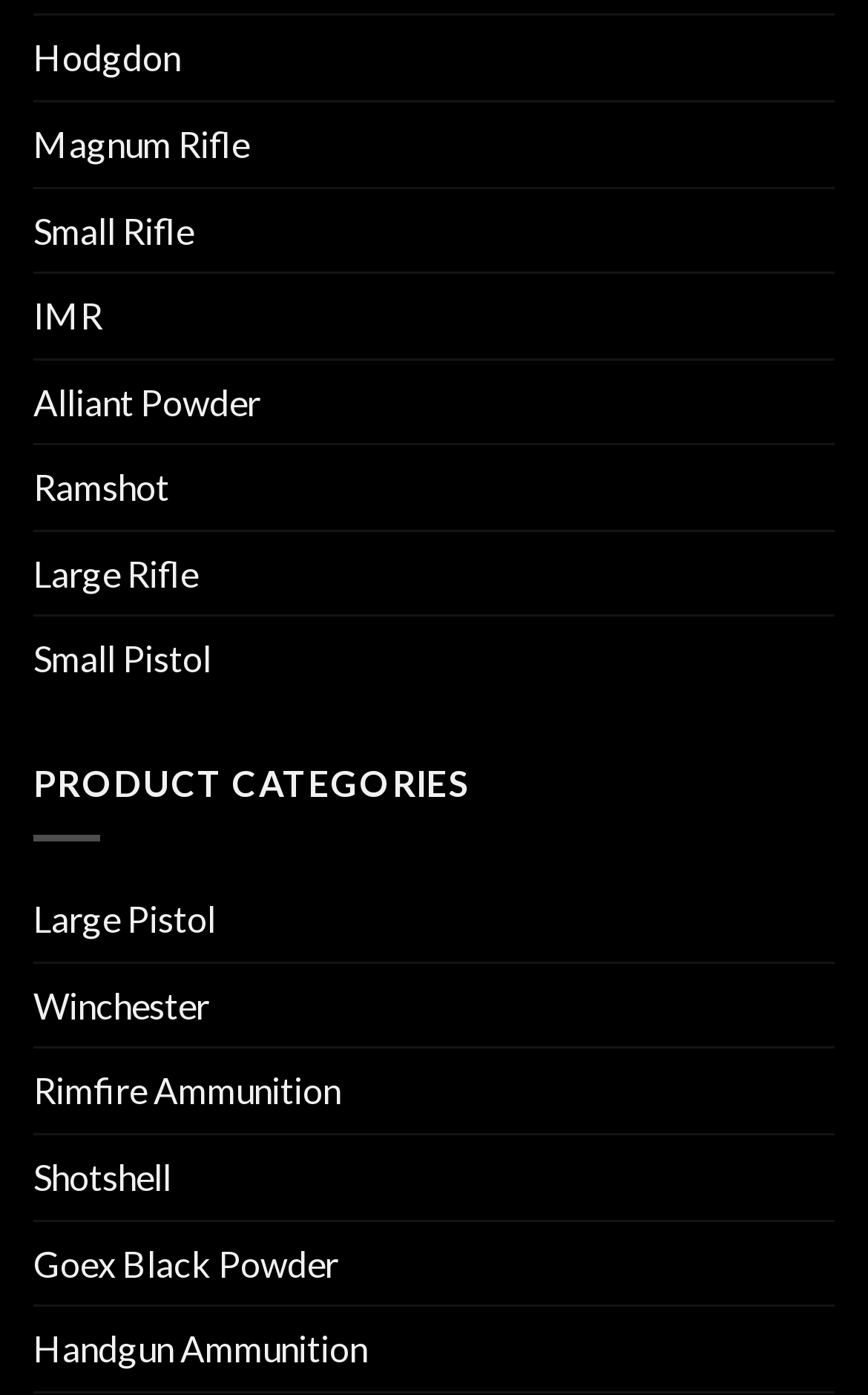Please provide the bounding box coordinates for the element that needs to be clicked to perform the instruction: "select IMR". The coordinates must consist of four float numbers between 0 and 1, formatted as [left, top, right, bottom].

[0.038, 0.196, 0.118, 0.256]